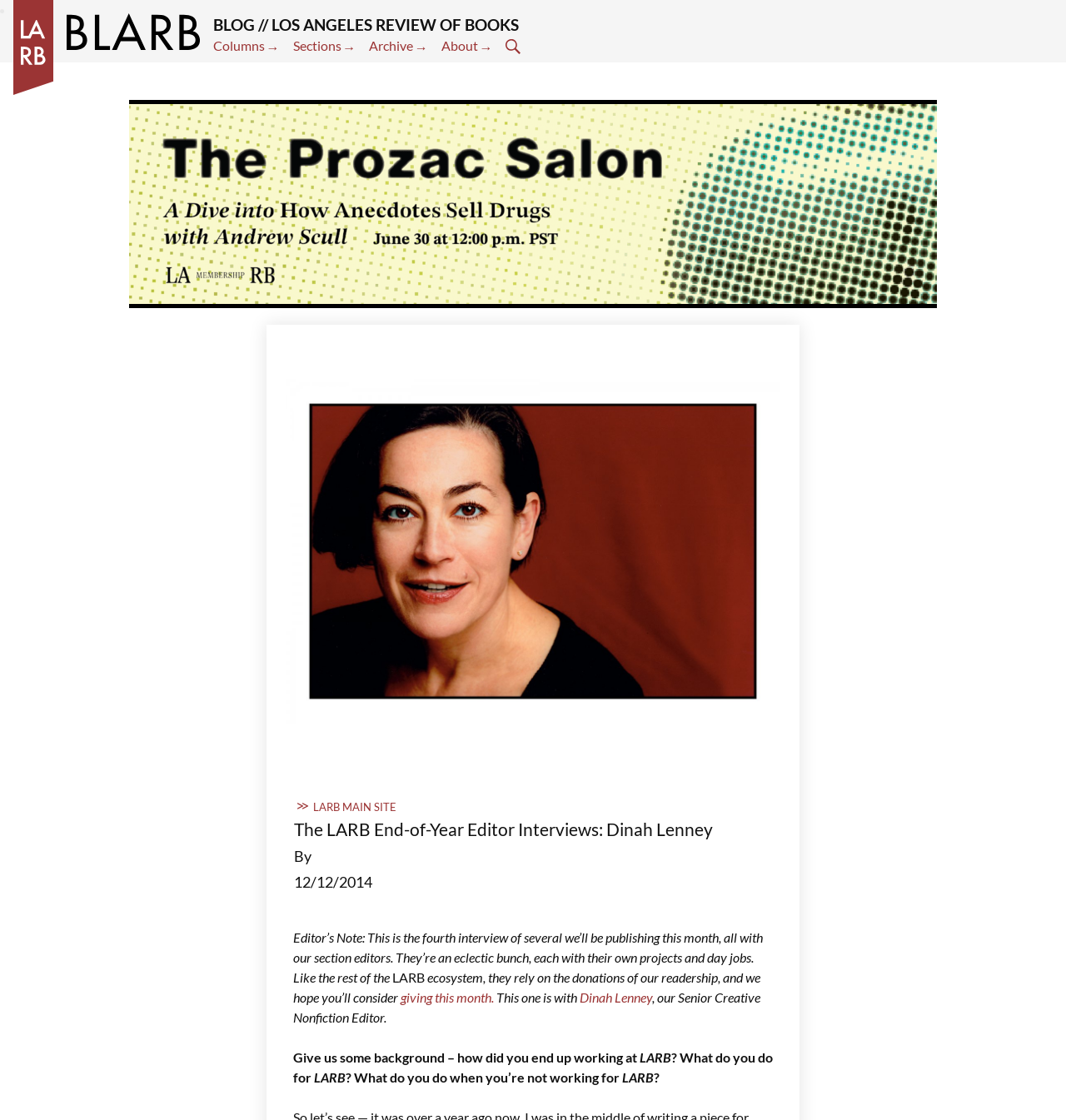Predict the bounding box for the UI component with the following description: "Getting Involved".

None